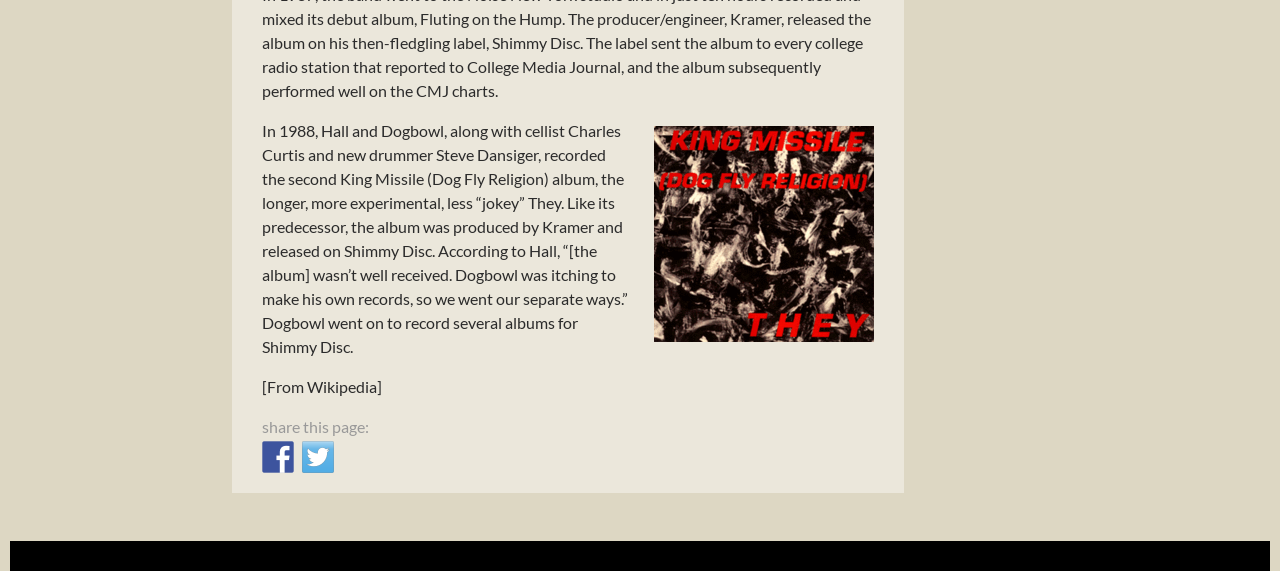What is the source of the text?
Use the screenshot to answer the question with a single word or phrase.

Wikipedia